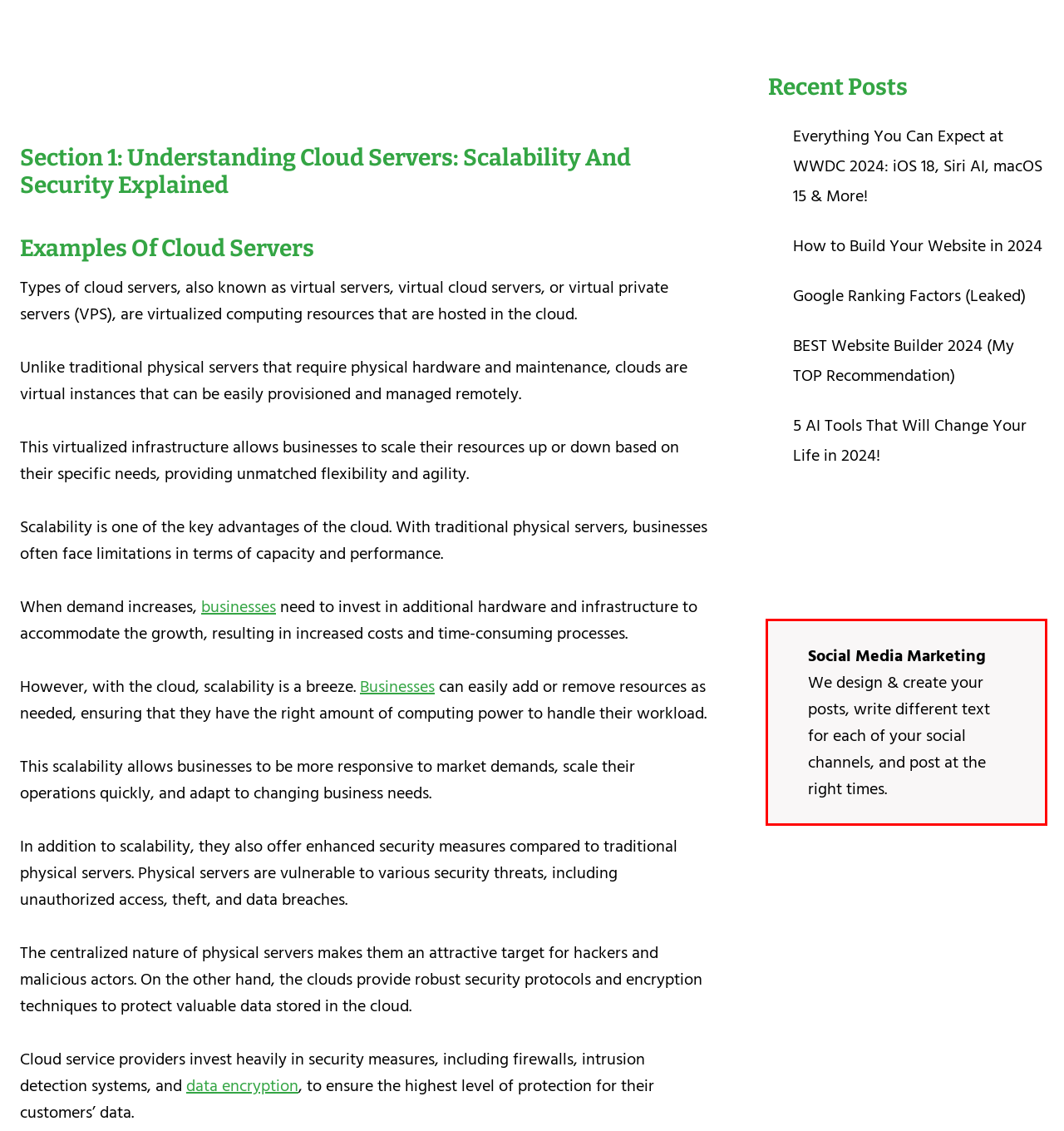Examine the webpage screenshot and use OCR to obtain the text inside the red bounding box.

Social Media Marketing We design & create your posts, write different text for each of your social channels, and post at the right times.